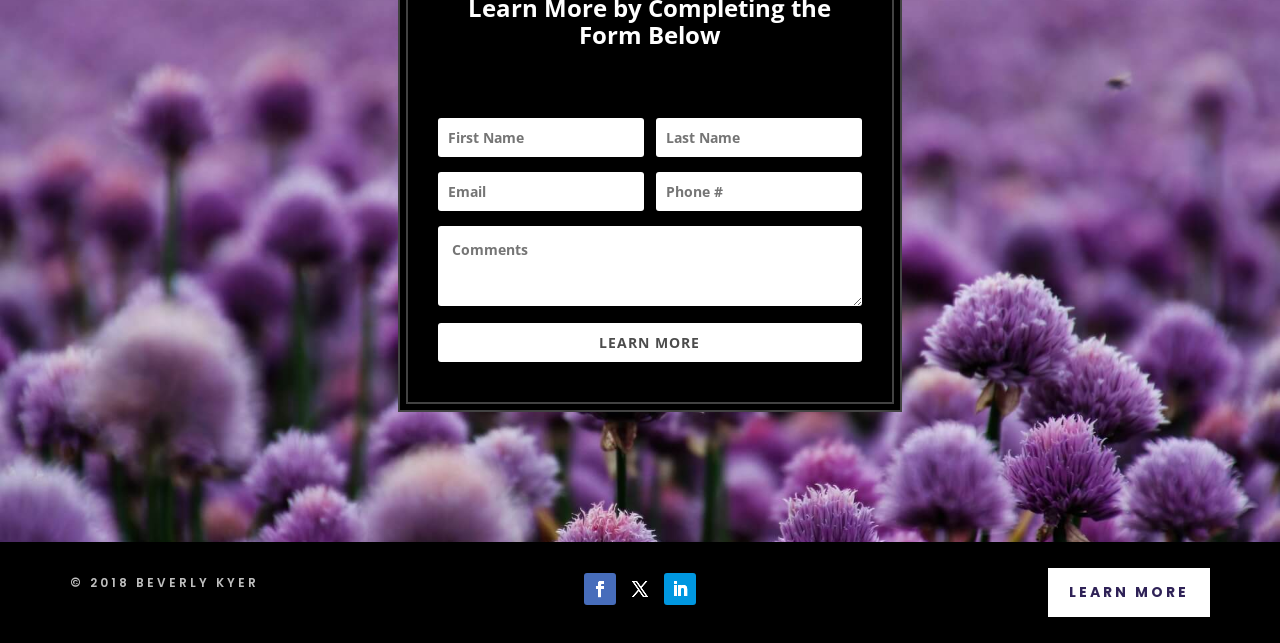Using the webpage screenshot and the element description websites, determine the bounding box coordinates. Specify the coordinates in the format (top-left x, top-left y, bottom-right x, bottom-right y) with values ranging from 0 to 1.

None